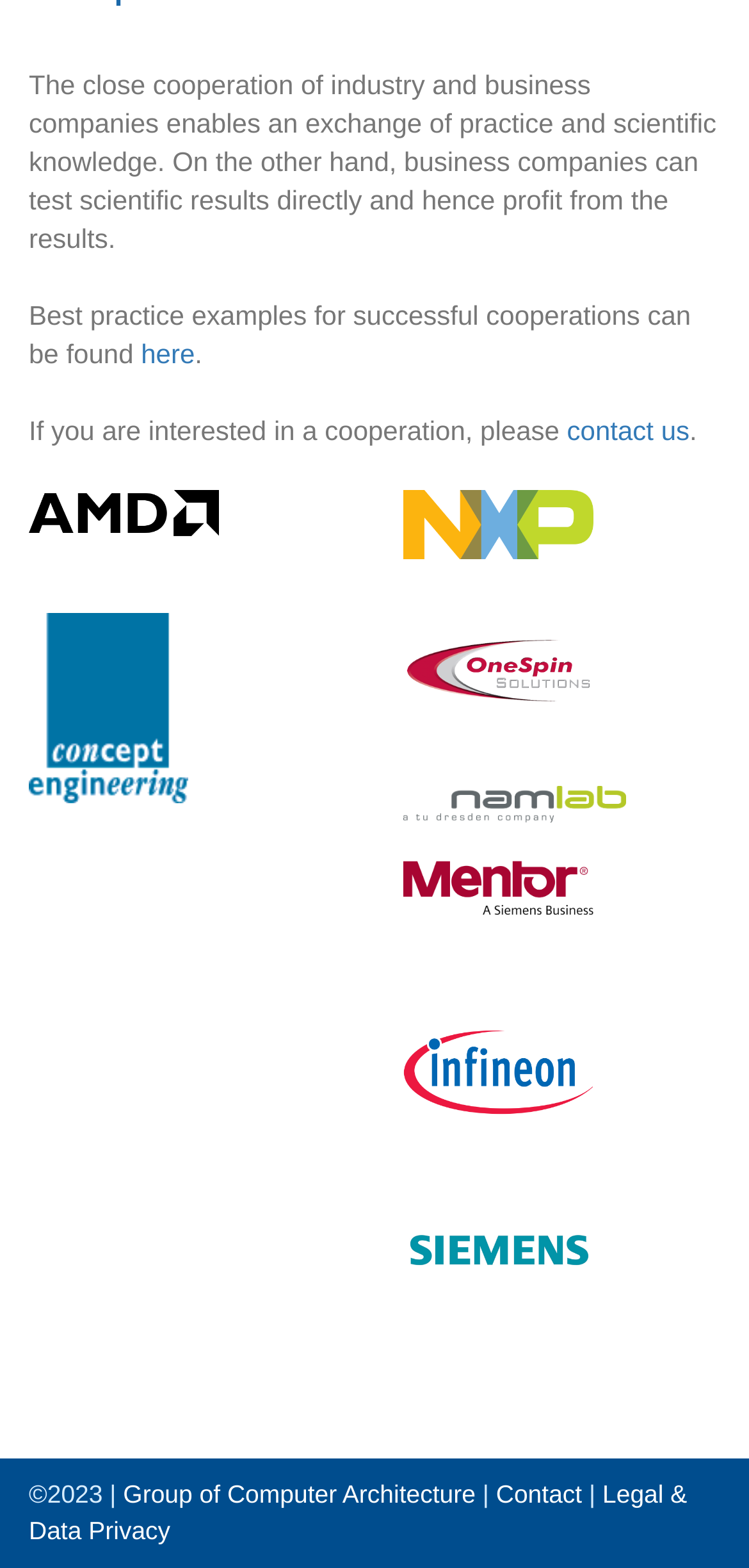Given the description "contact us", provide the bounding box coordinates of the corresponding UI element.

[0.757, 0.265, 0.921, 0.284]